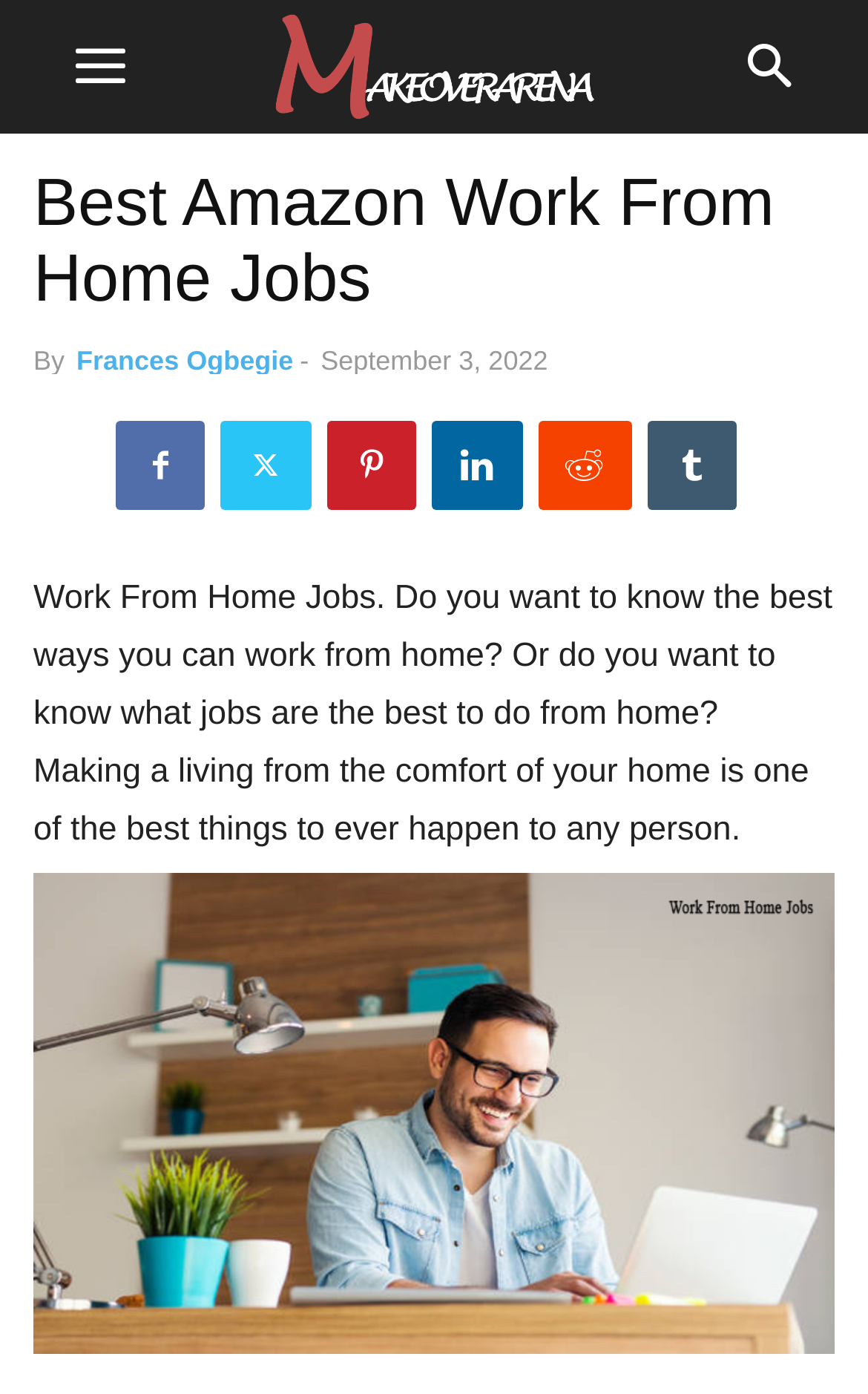Use a single word or phrase to answer the question:
What is the image about?

Work From Home Jobs